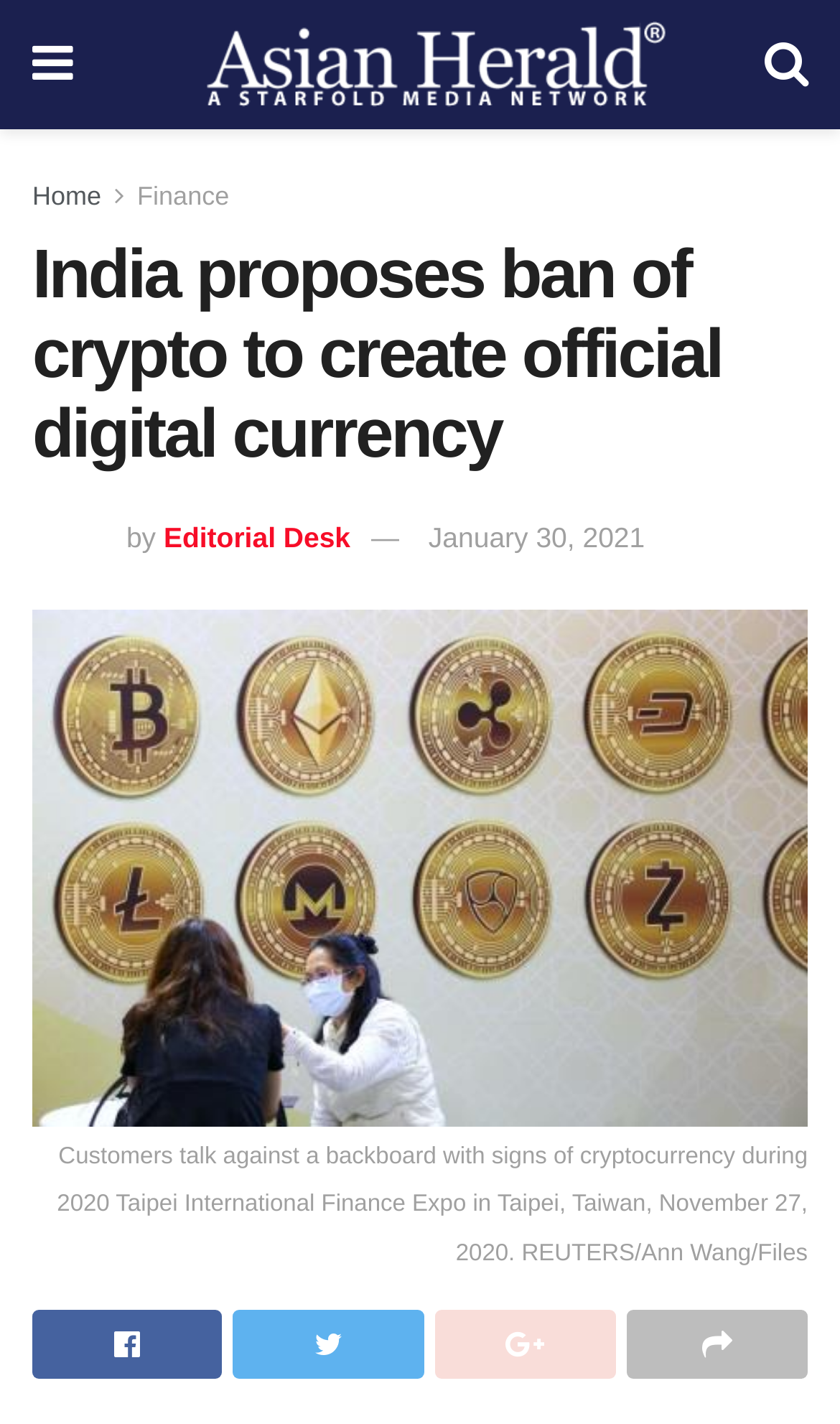Calculate the bounding box coordinates for the UI element based on the following description: "January 30, 2021". Ensure the coordinates are four float numbers between 0 and 1, i.e., [left, top, right, bottom].

[0.51, 0.365, 0.768, 0.388]